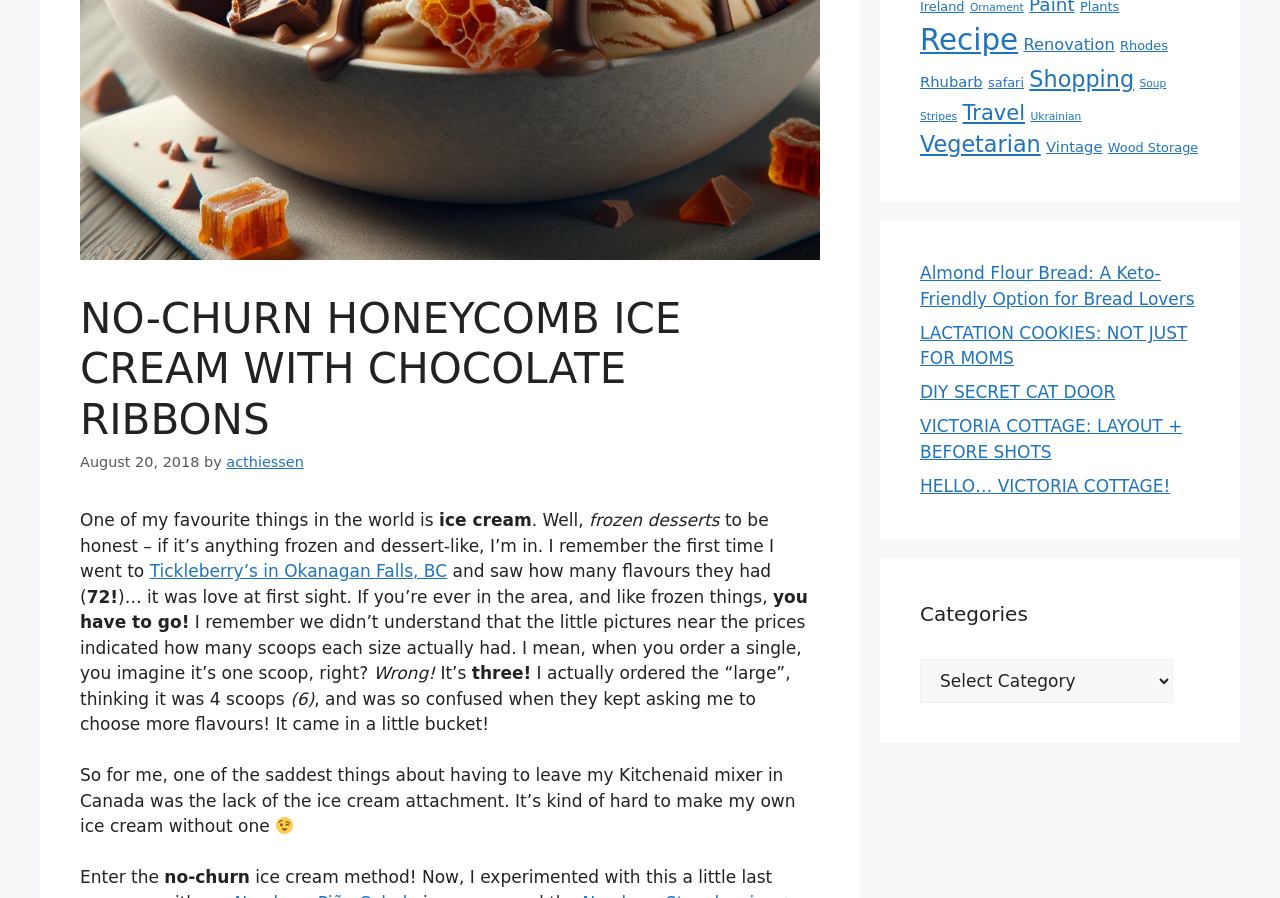Using the element description HELLO… VICTORIA COTTAGE!, predict the bounding box coordinates for the UI element. Provide the coordinates in (top-left x, top-left y, bottom-right x, bottom-right y) format with values ranging from 0 to 1.

[0.719, 0.53, 0.914, 0.552]